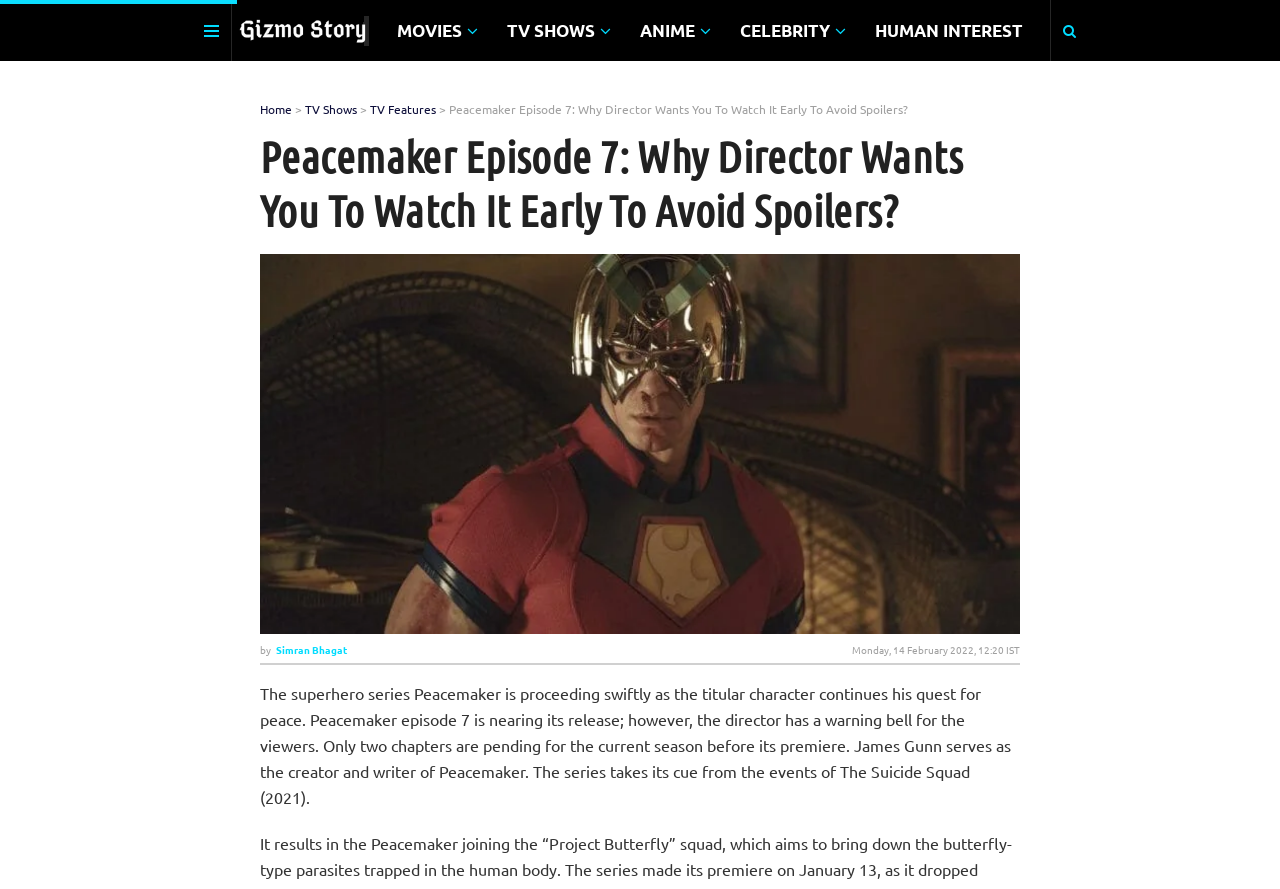Locate the bounding box coordinates of the UI element described by: "alt="Gizmo Story"". Provide the coordinates as four float numbers between 0 and 1, formatted as [left, top, right, bottom].

[0.191, 0.024, 0.274, 0.044]